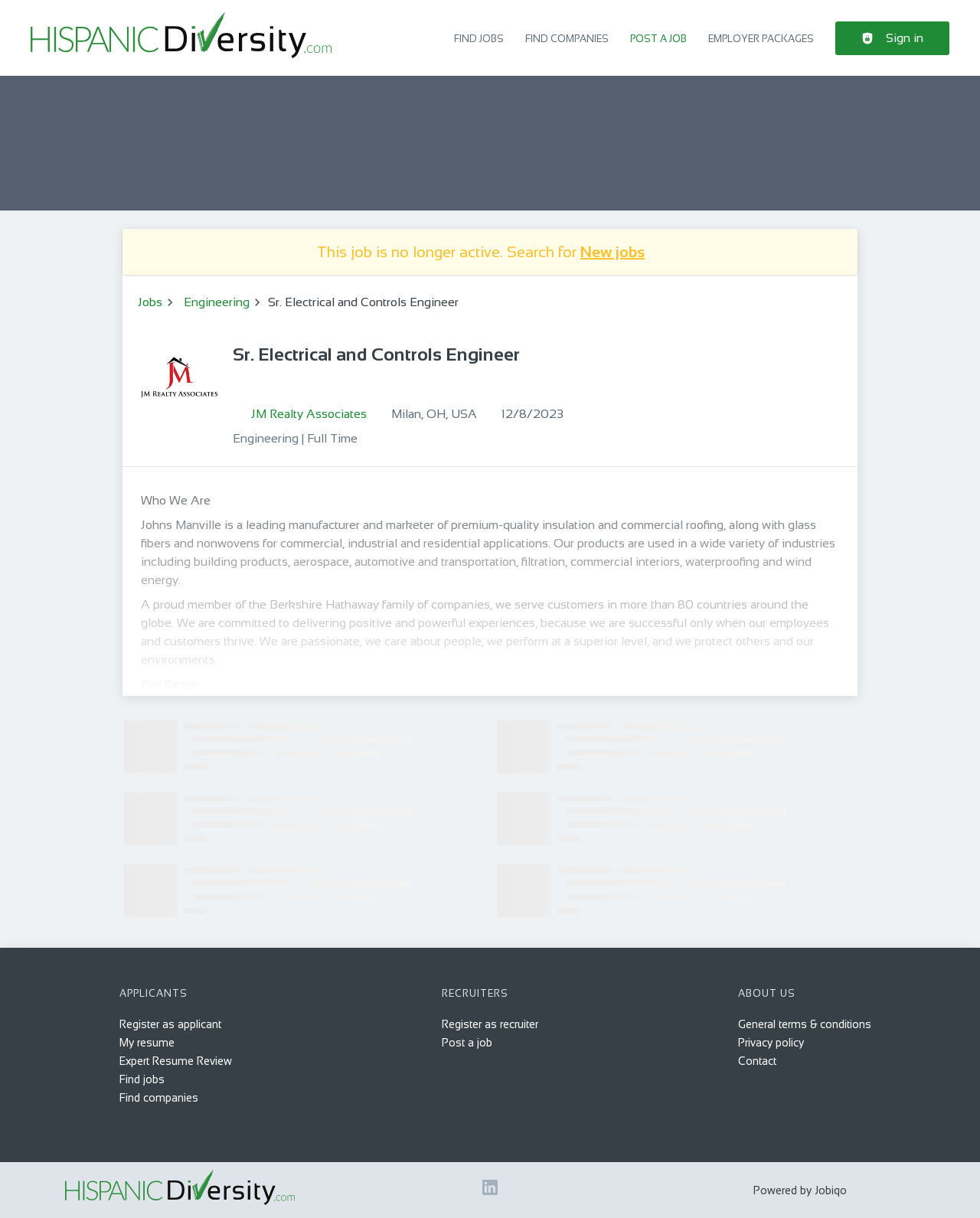Please identify the bounding box coordinates of the element that needs to be clicked to perform the following instruction: "View company information".

[0.256, 0.332, 0.374, 0.347]